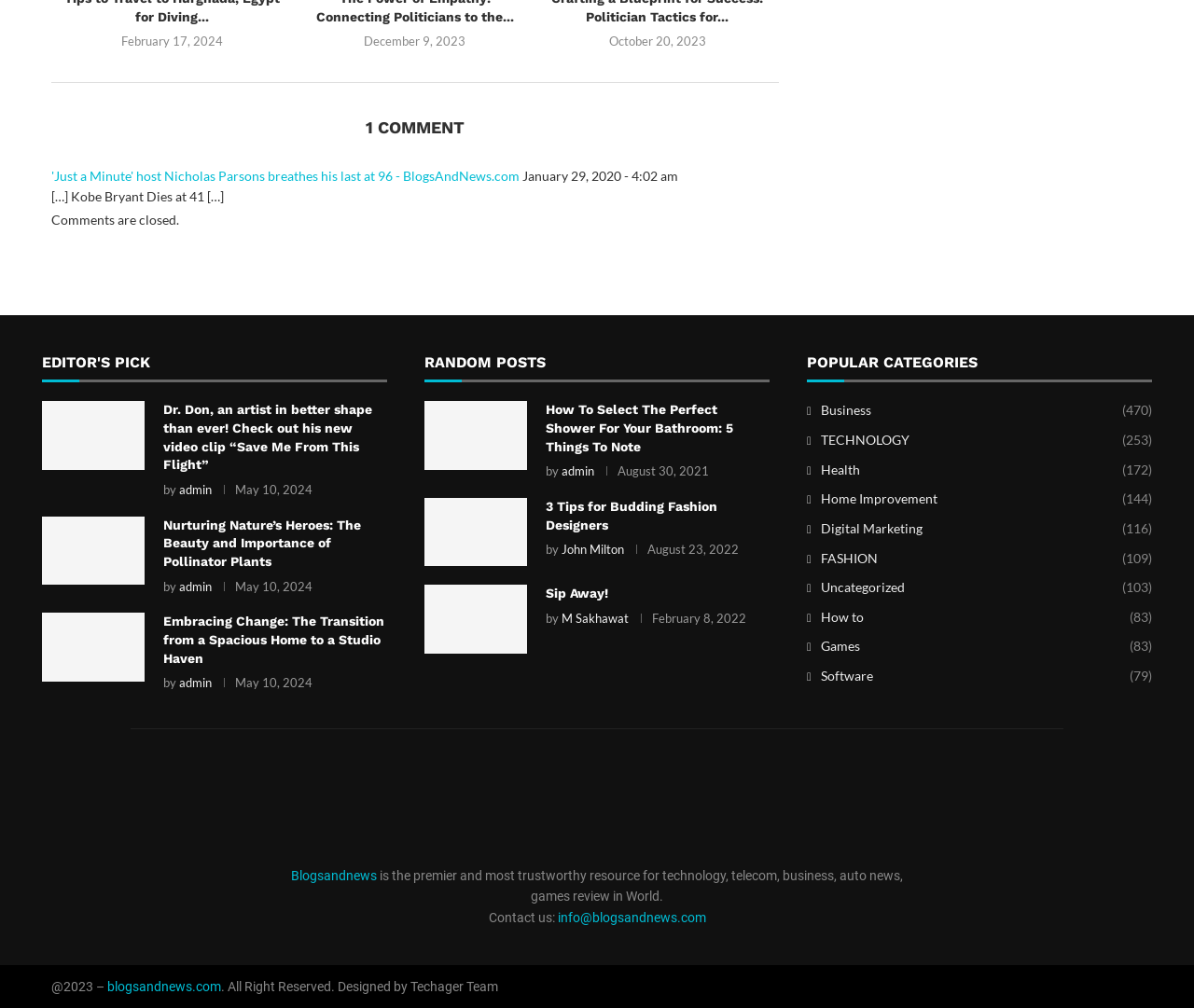Who is the author of the article 'Sip Away!'?
Can you give a detailed and elaborate answer to the question?

I searched for the article 'Sip Away!' on the webpage and found it under the 'RANDOM POSTS' section. Below the article title, I saw a 'by' label followed by the author's name, which is M Sakhawat.